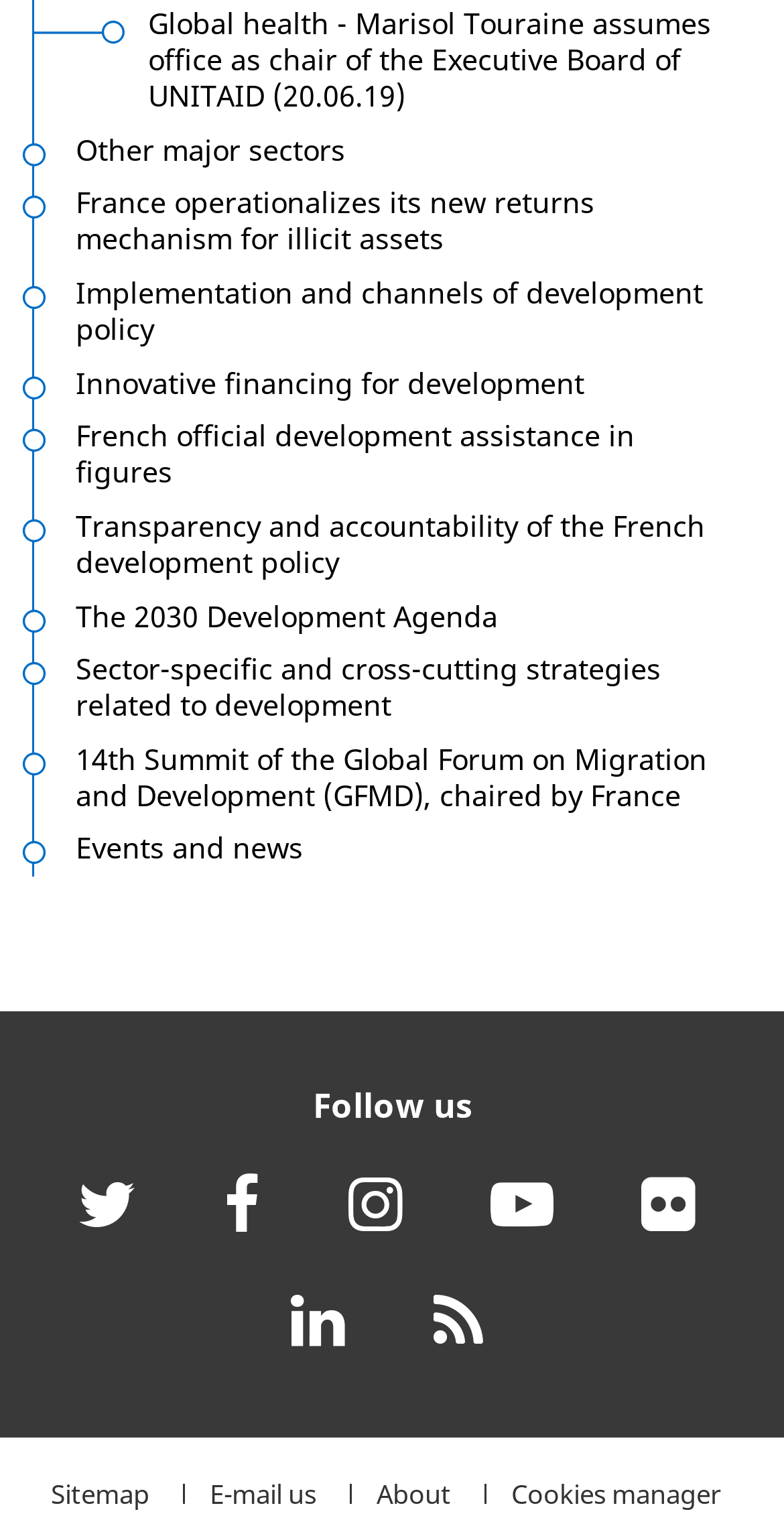What is the 2030 Development Agenda?
Kindly offer a comprehensive and detailed response to the question.

The 2030 Development Agenda is likely a specific goal or initiative related to development, as indicated by the link on the webpage, but the exact details are not provided on this page.